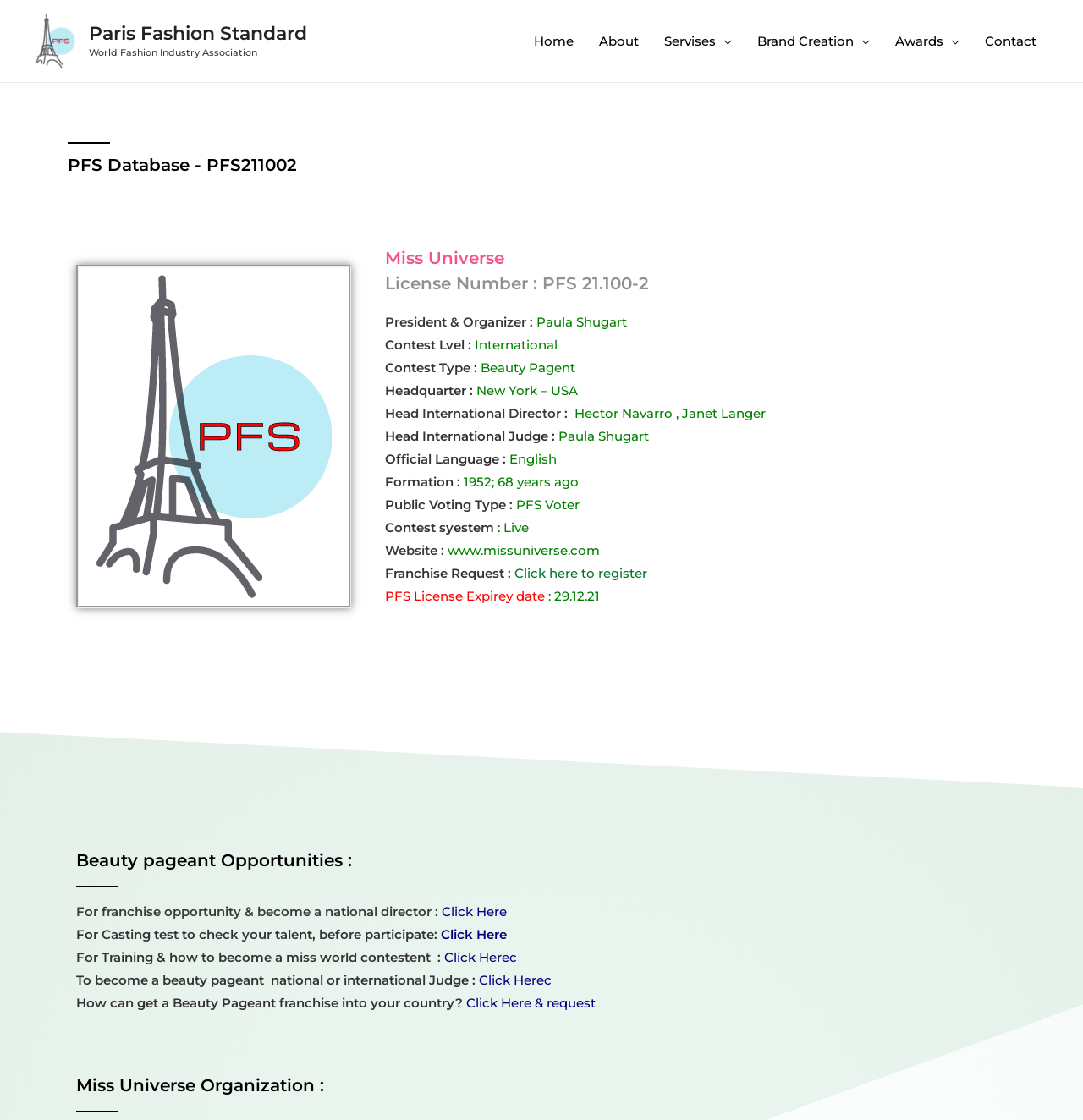Determine the bounding box coordinates in the format (top-left x, top-left y, bottom-right x, bottom-right y). Ensure all values are floating point numbers between 0 and 1. Identify the bounding box of the UI element described by: Click here to register

[0.475, 0.505, 0.597, 0.519]